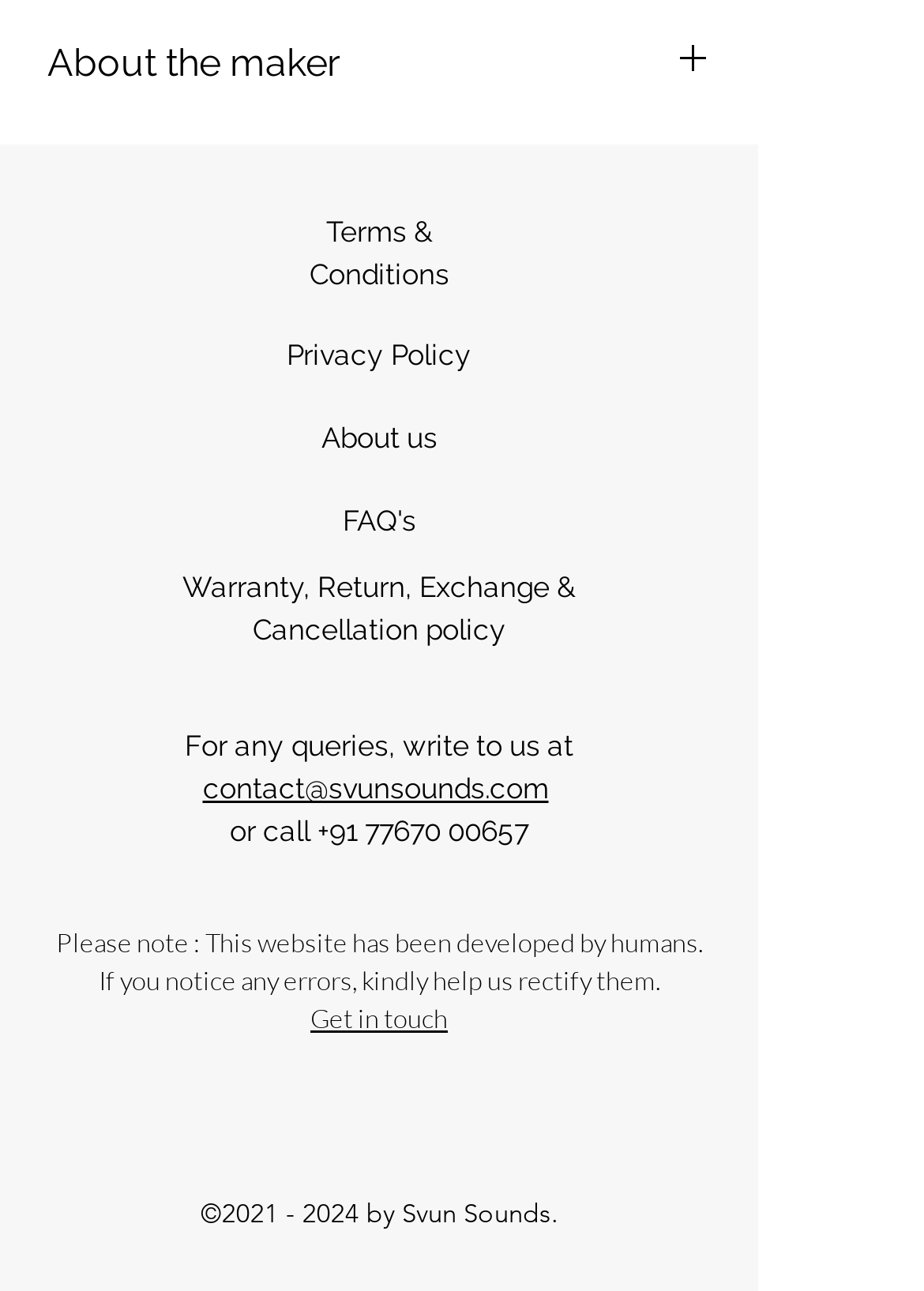Locate the bounding box of the UI element based on this description: "About us". Provide four float numbers between 0 and 1 as [left, top, right, bottom].

[0.347, 0.324, 0.473, 0.357]